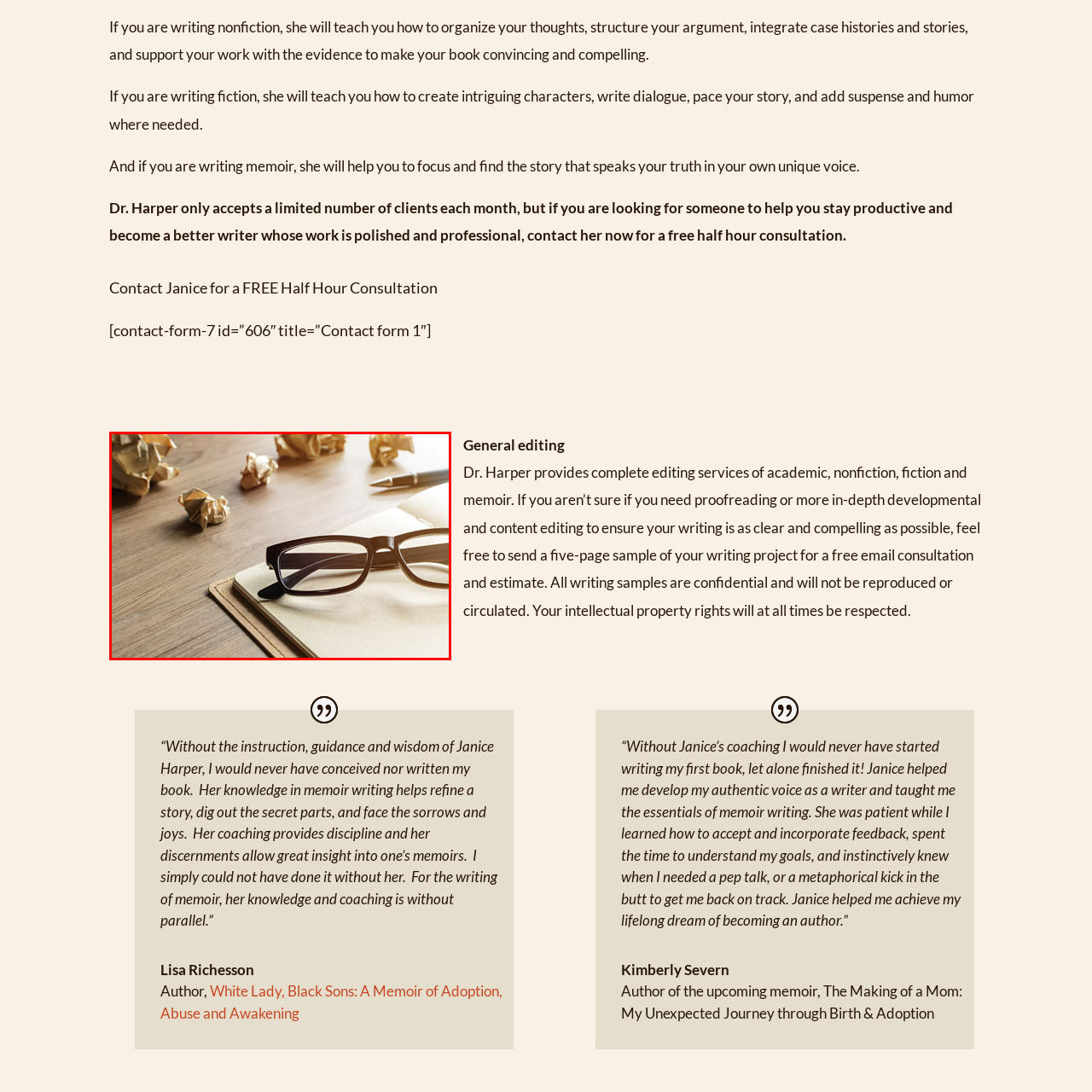What is scattered around the glasses and notebook?
Observe the image marked by the red bounding box and generate a detailed answer to the question.

The image shows a writing environment, and surrounding the glasses and notebook are crumpled pieces of paper, hinting at the struggles and revisions that often accompany the writing journey.